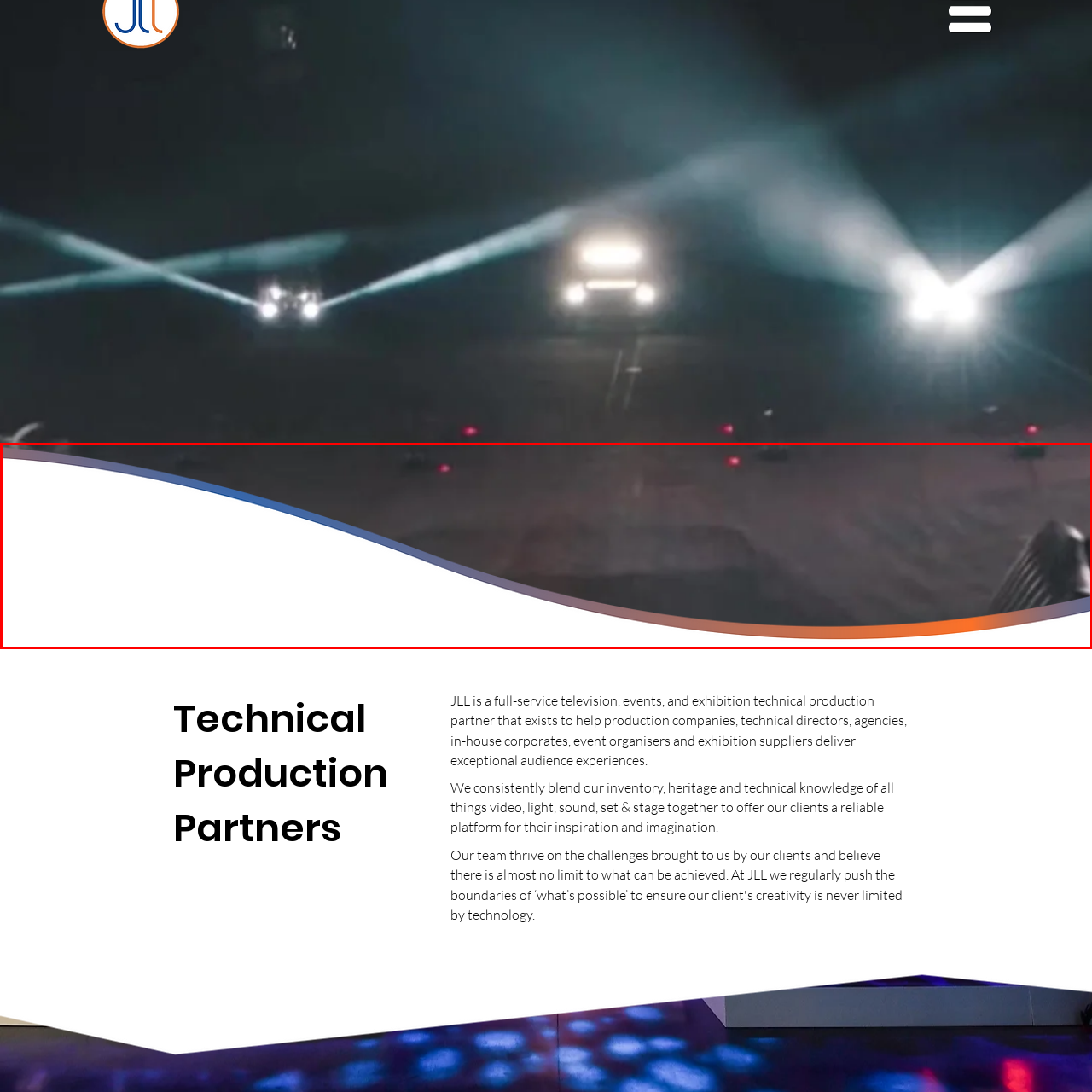Provide a thorough description of the scene captured within the red rectangle.

The image features a dynamic and visually engaging design element with a flowing wave-like shape that transitions from a deep blue to a warm orange gradient. This artistic curve is set against a darker background, which adds depth and visual interest. The wave motif suggests movement and creativity, aligning beautifully with themes of innovation and technical artistry. This imagery complements the accompanying text about JLL, a full-service television and events production partner, emphasizing the company's commitment to enhancing audience experiences through a blend of technology and creativity. The overall aesthetic evokes a sense of professionalism and modernity, perfect for a leading player in the technical production industry.